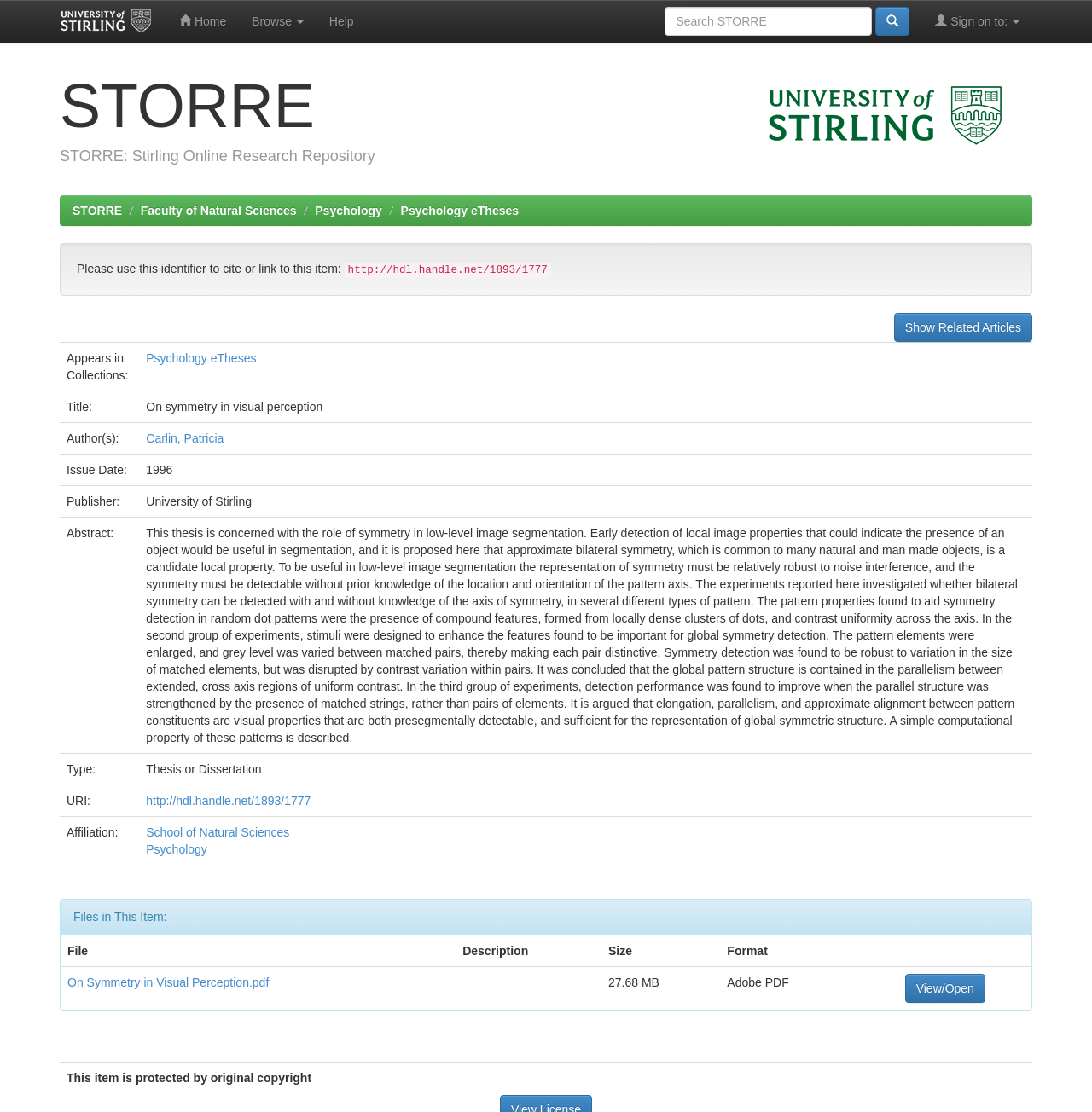What is the title of the thesis?
Please craft a detailed and exhaustive response to the question.

The title of the thesis can be found in the table with the heading 'Title:' which is located in the middle of the webpage. The title is 'On symmetry in visual perception'.